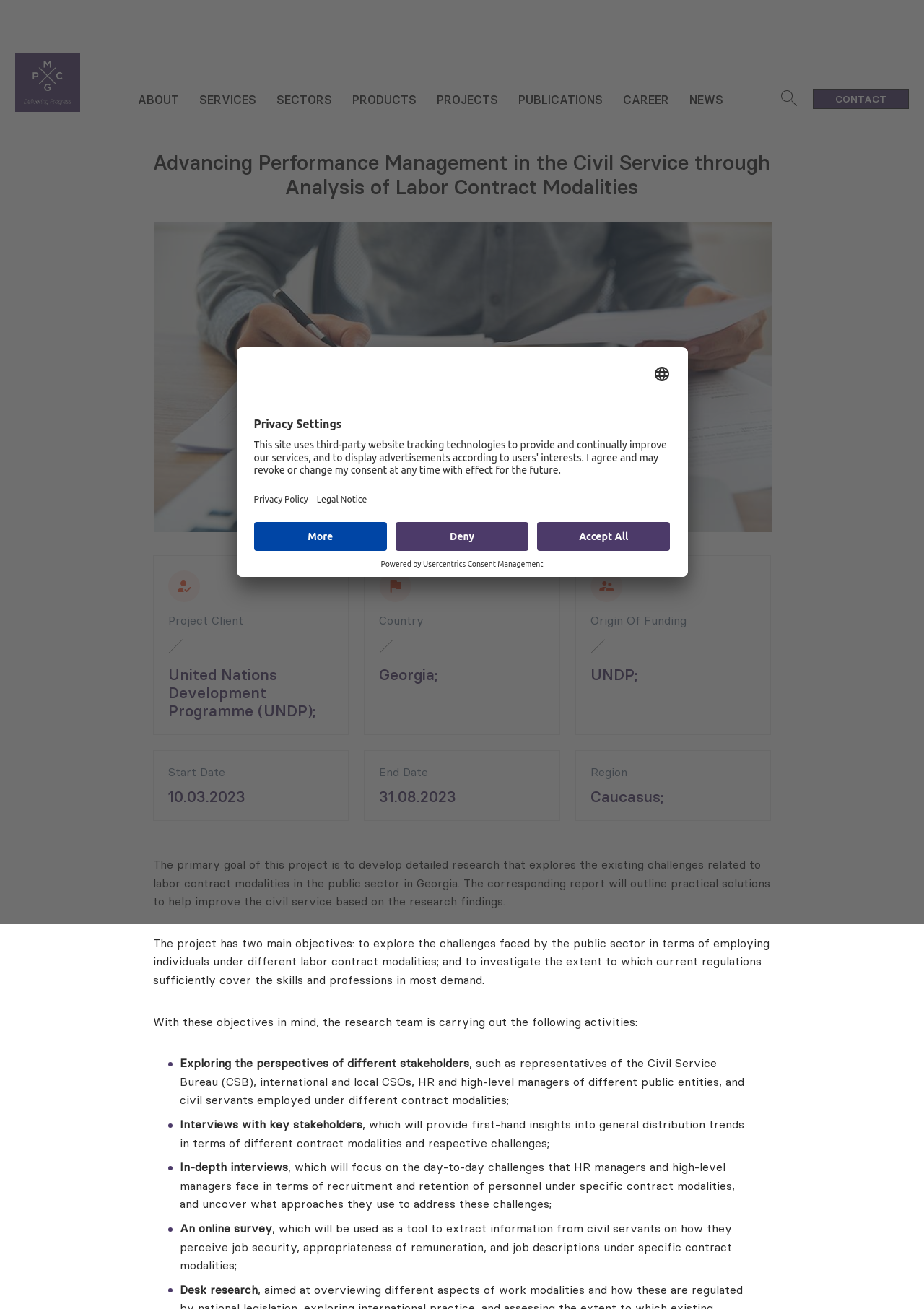Identify the bounding box coordinates of the element to click to follow this instruction: 'Click the NEWS link'. Ensure the coordinates are four float values between 0 and 1, provided as [left, top, right, bottom].

[0.746, 0.04, 0.783, 0.084]